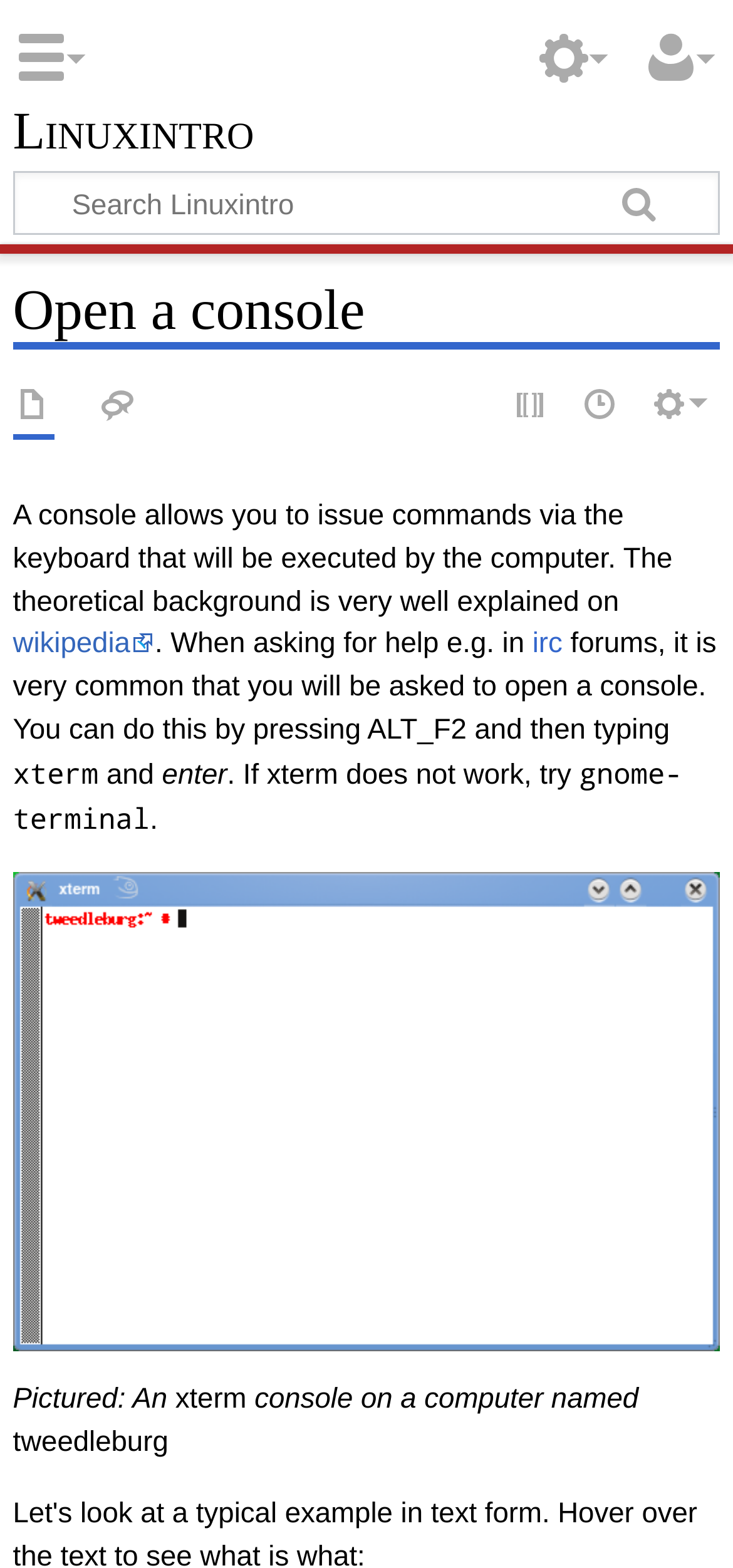What is the name of the computer in the pictured console?
Based on the image, respond with a single word or phrase.

tweedleburg